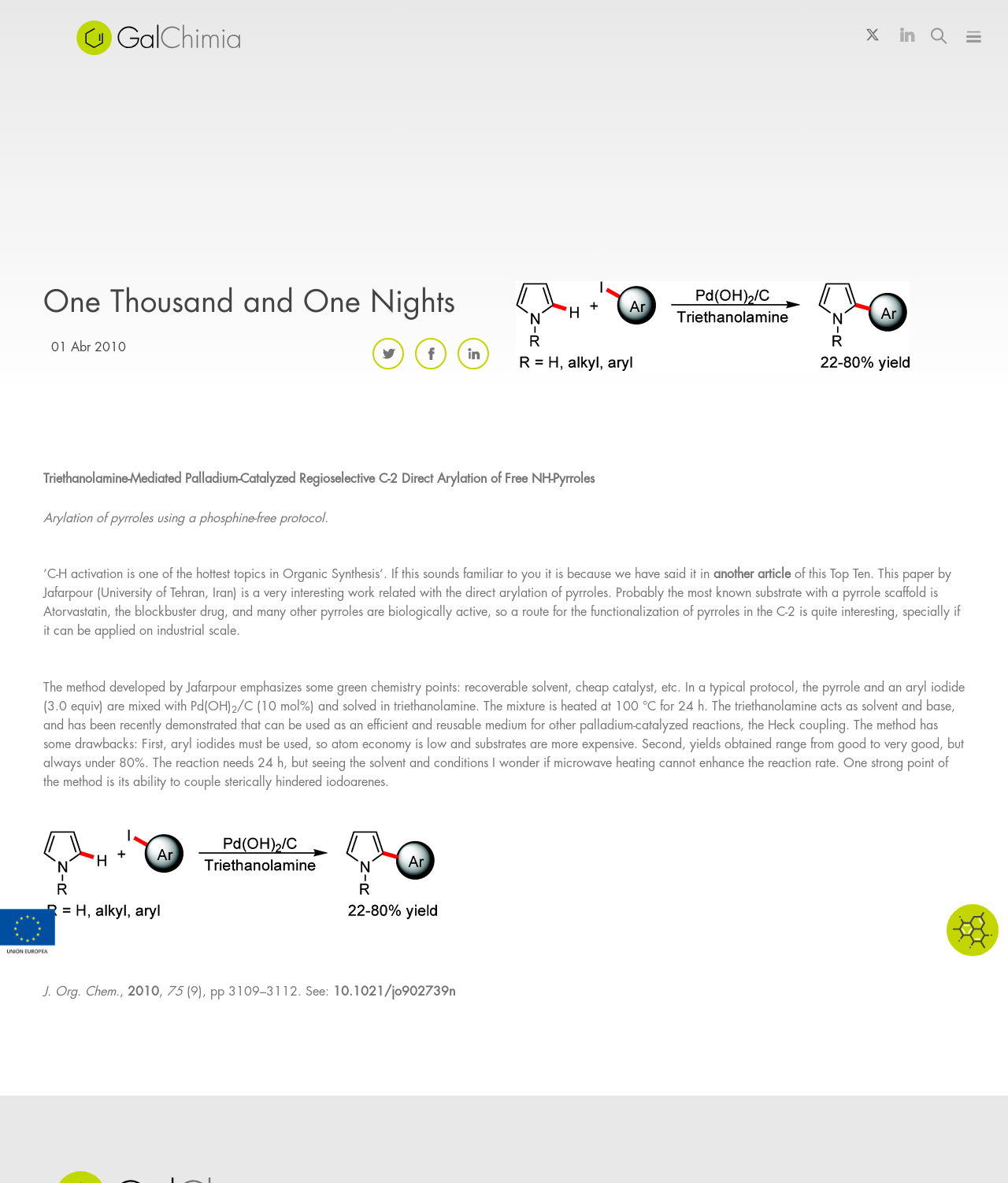Identify the bounding box for the described UI element. Provide the coordinates in (top-left x, top-left y, bottom-right x, bottom-right y) format with values ranging from 0 to 1: Innovación Científica

[0.033, 0.088, 0.975, 0.12]